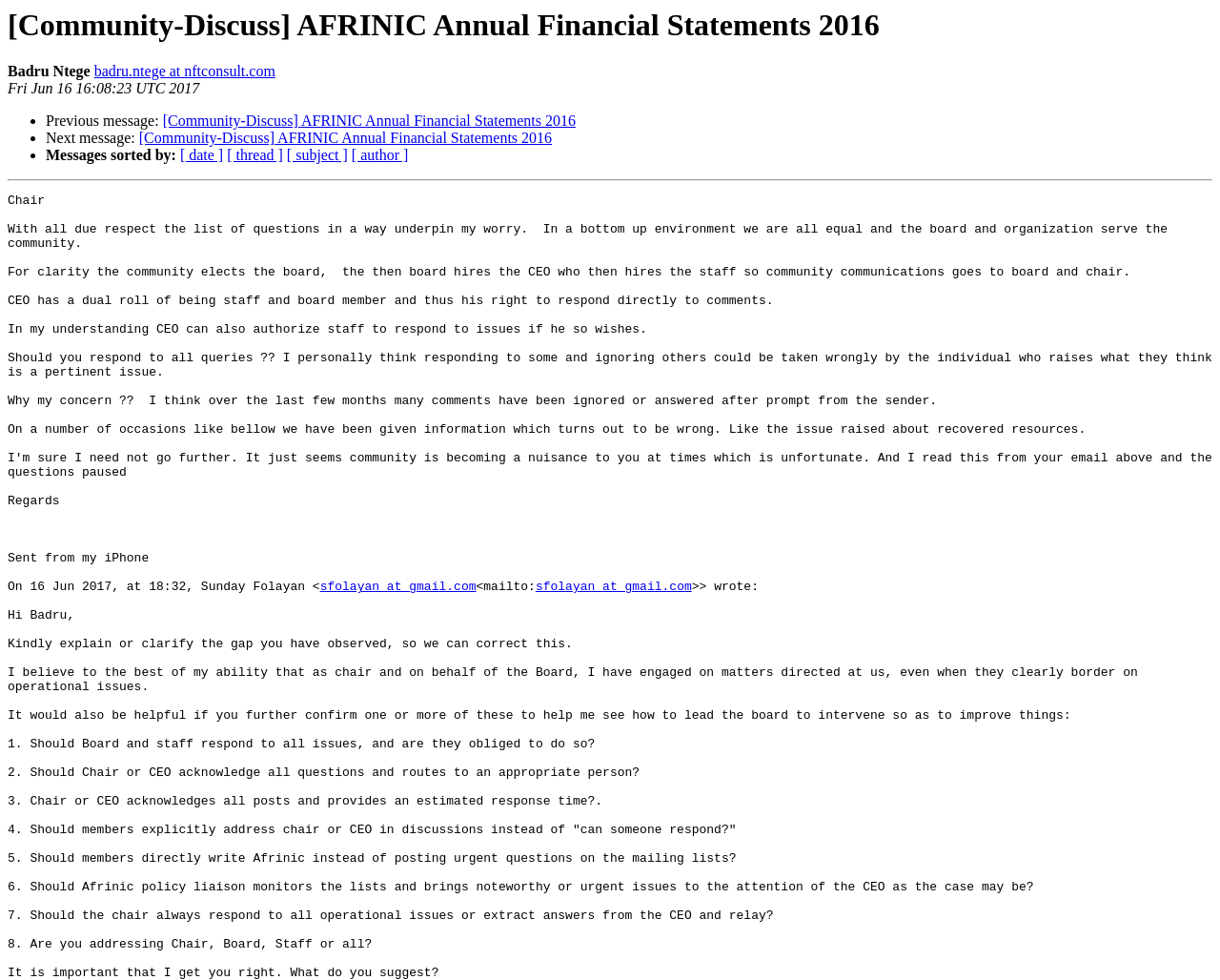Could you highlight the region that needs to be clicked to execute the instruction: "View previous message"?

[0.133, 0.115, 0.472, 0.132]